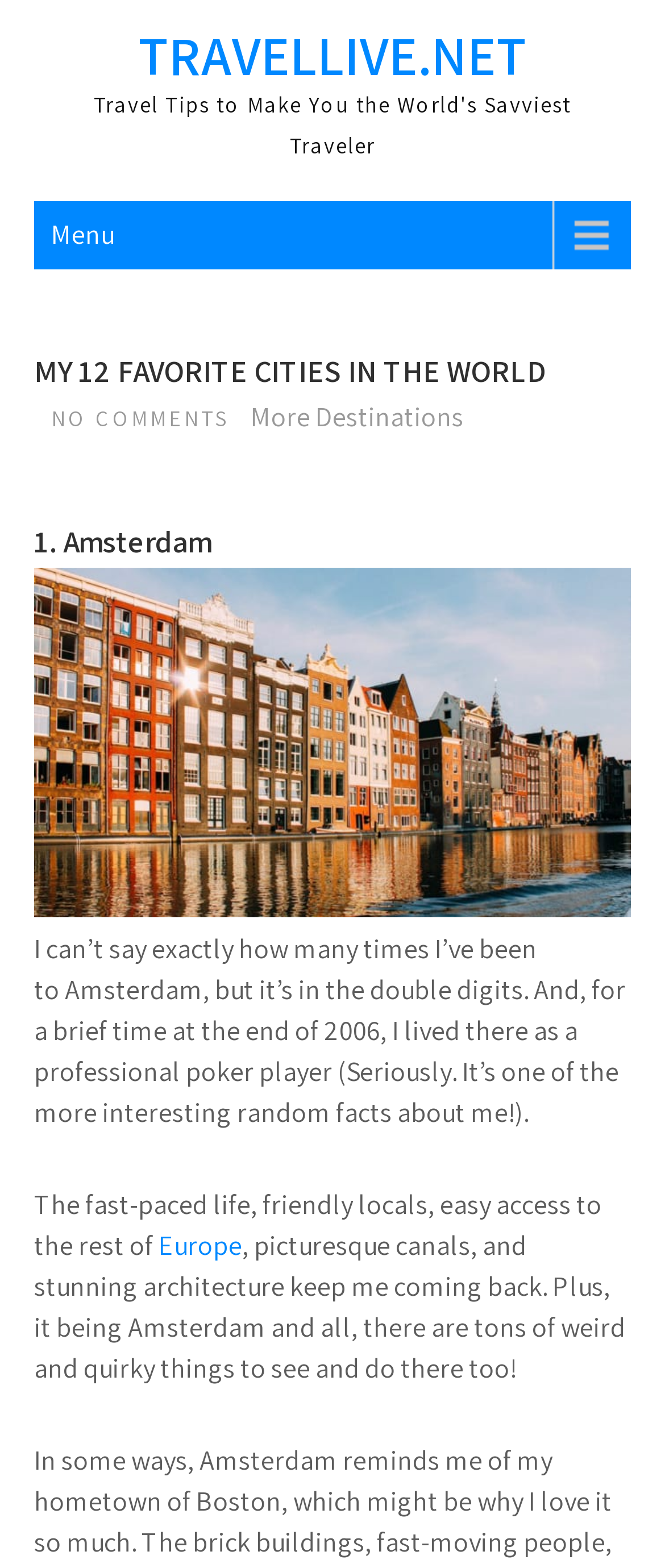Return the bounding box coordinates of the UI element that corresponds to this description: "Books". The coordinates must be given as four float numbers in the range of 0 and 1, [left, top, right, bottom].

None